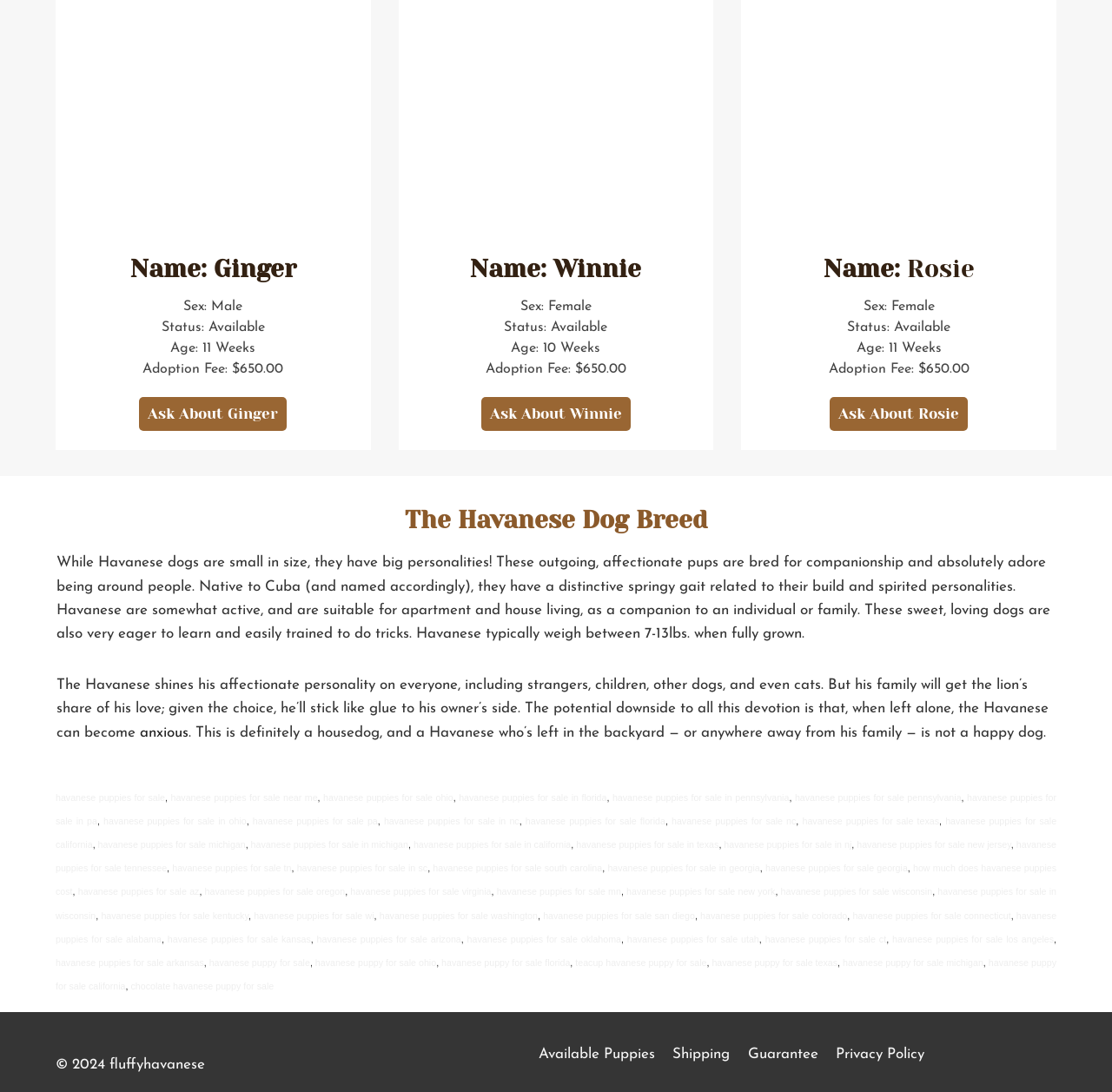Determine the bounding box coordinates in the format (top-left x, top-left y, bottom-right x, bottom-right y). Ensure all values are floating point numbers between 0 and 1. Identify the bounding box of the UI element described by: alt="Evident NDT"

None